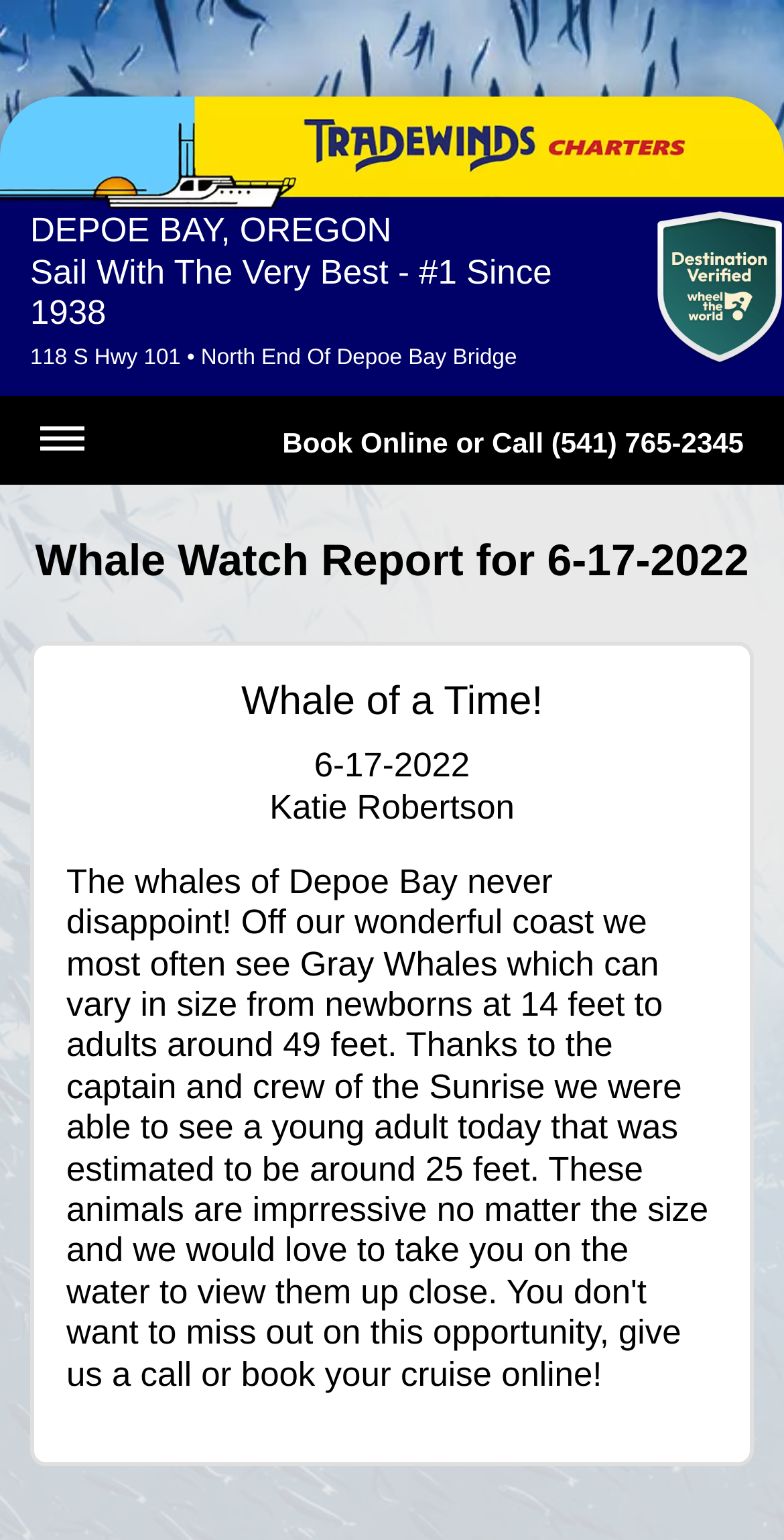Please reply to the following question using a single word or phrase: 
Who is the author of the whale watch report?

Katie Robertson